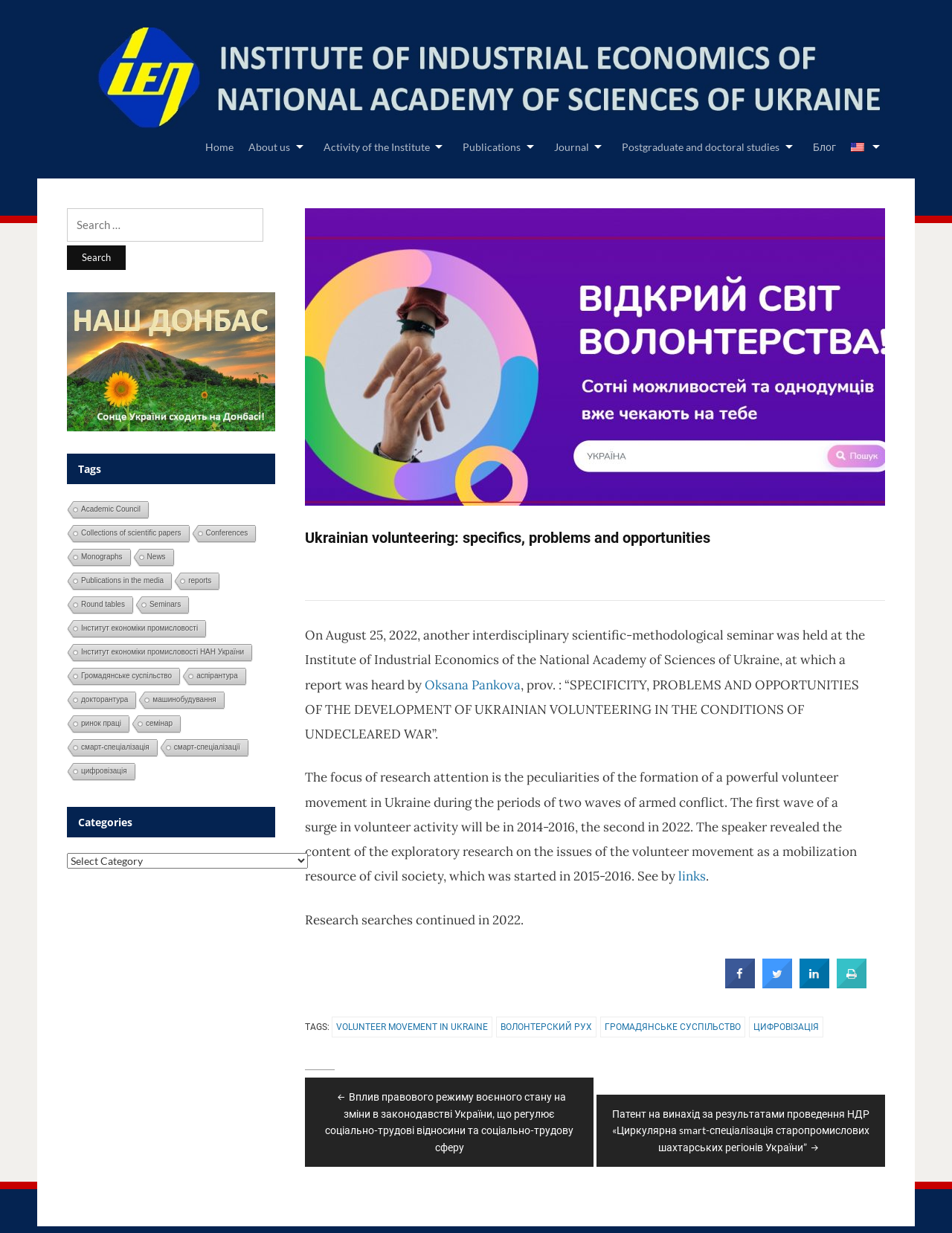How many links are there in the main navigation menu?
Using the image, answer in one word or phrase.

8